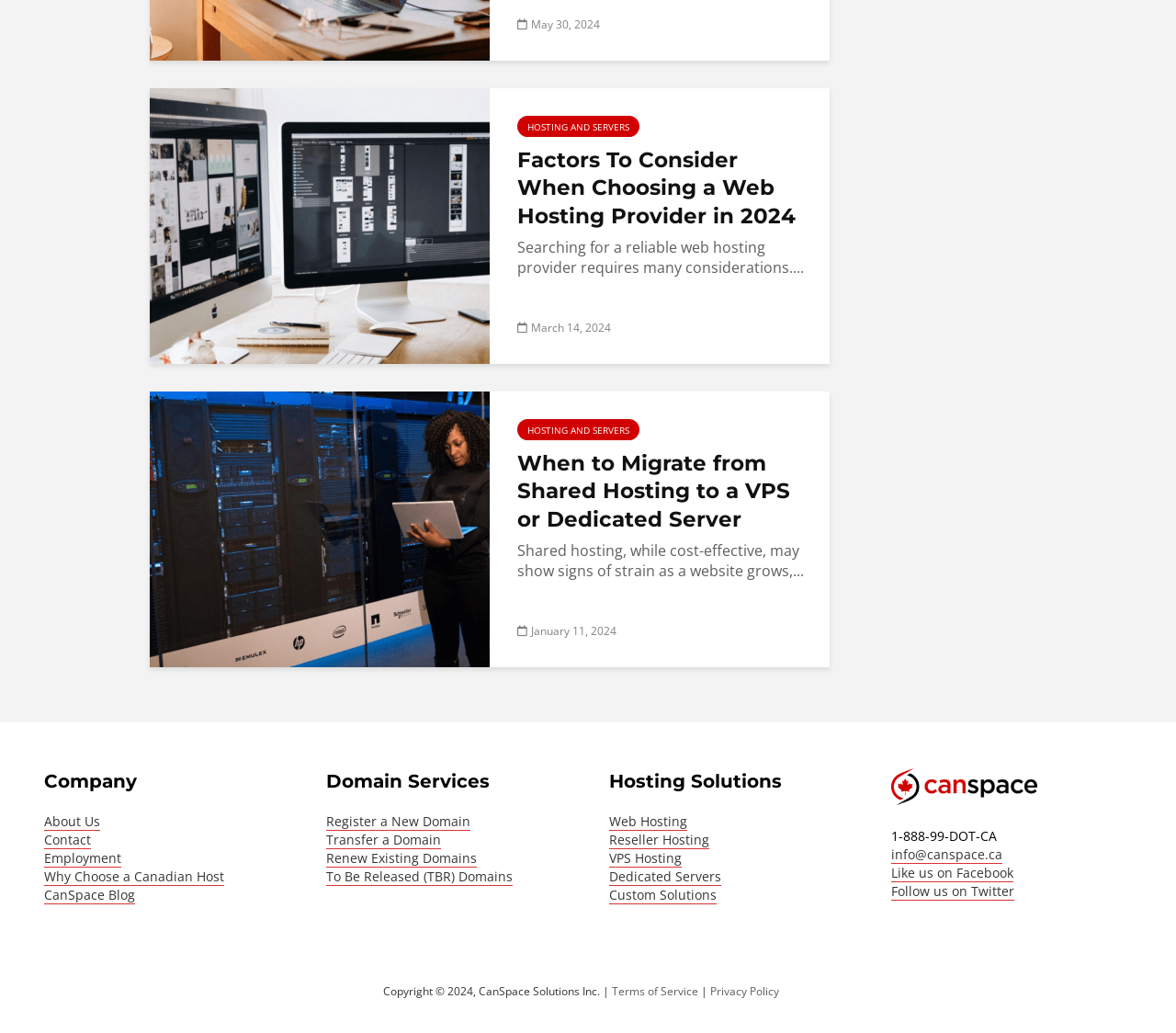Using the description "Register a New Domain", locate and provide the bounding box of the UI element.

[0.277, 0.787, 0.4, 0.805]